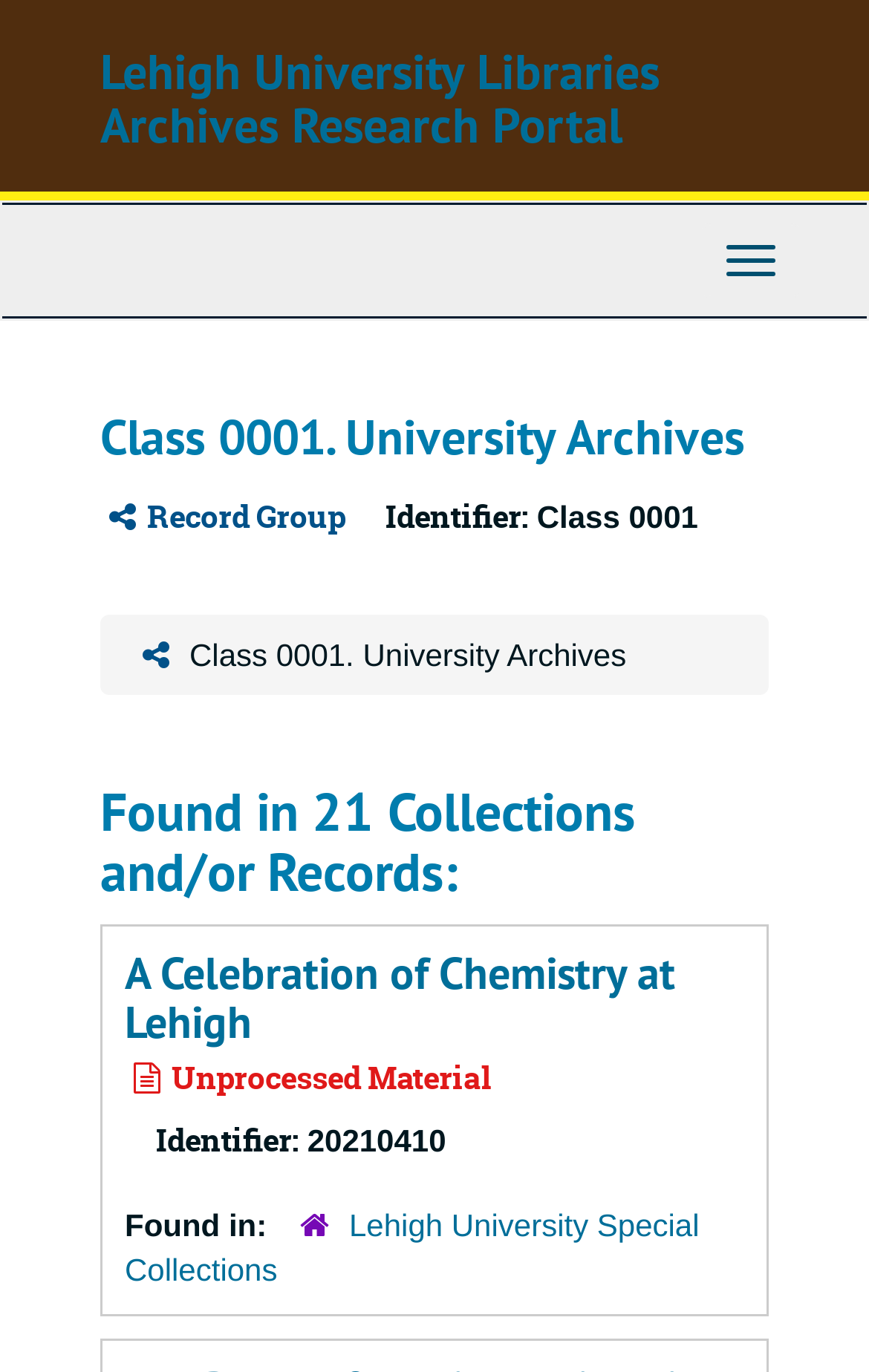How many levels of navigation are present on the webpage?
Refer to the image and provide a concise answer in one word or phrase.

2